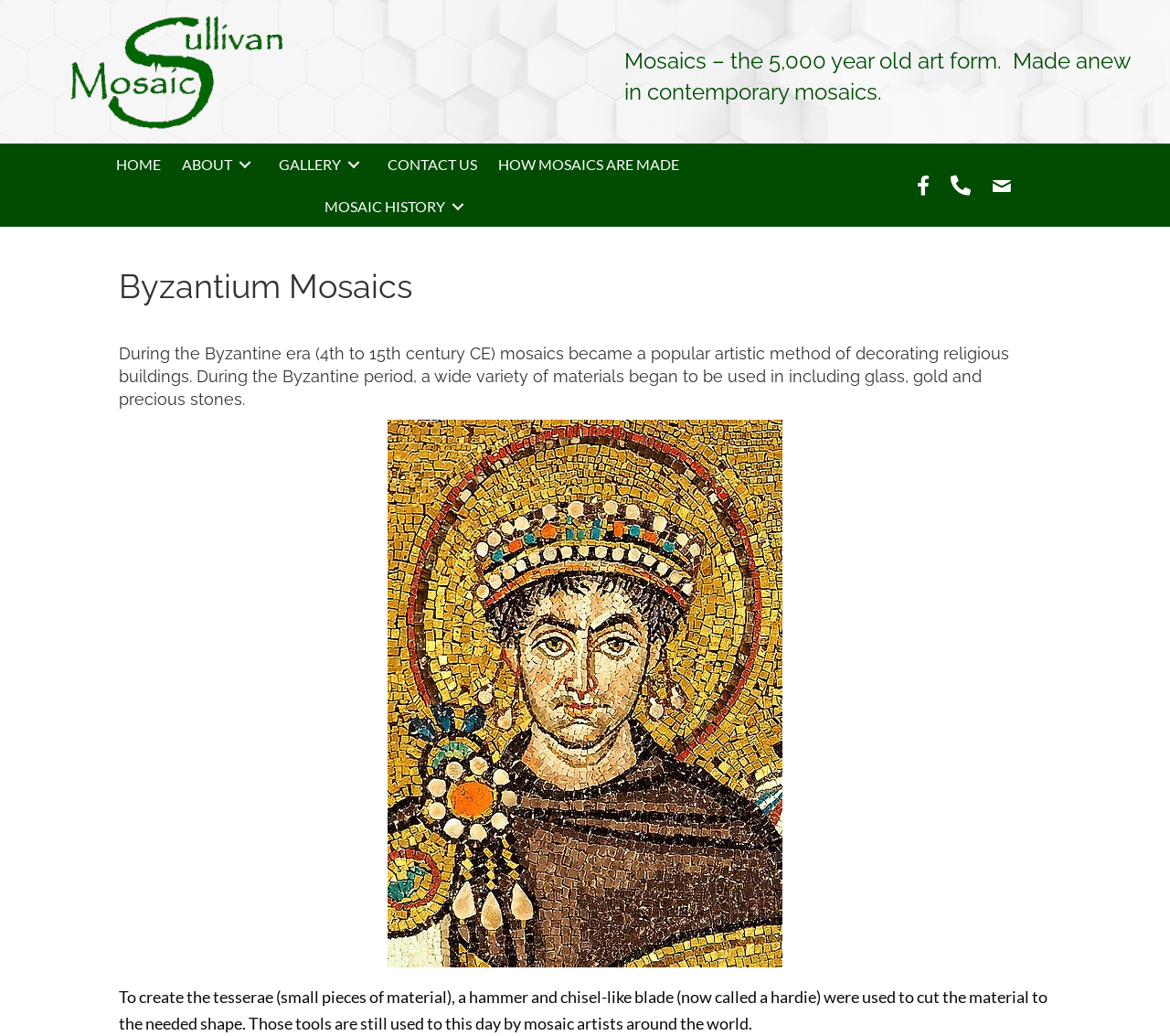Reply to the question with a brief word or phrase: What is the purpose of a hardie in mosaic art?

To cut material